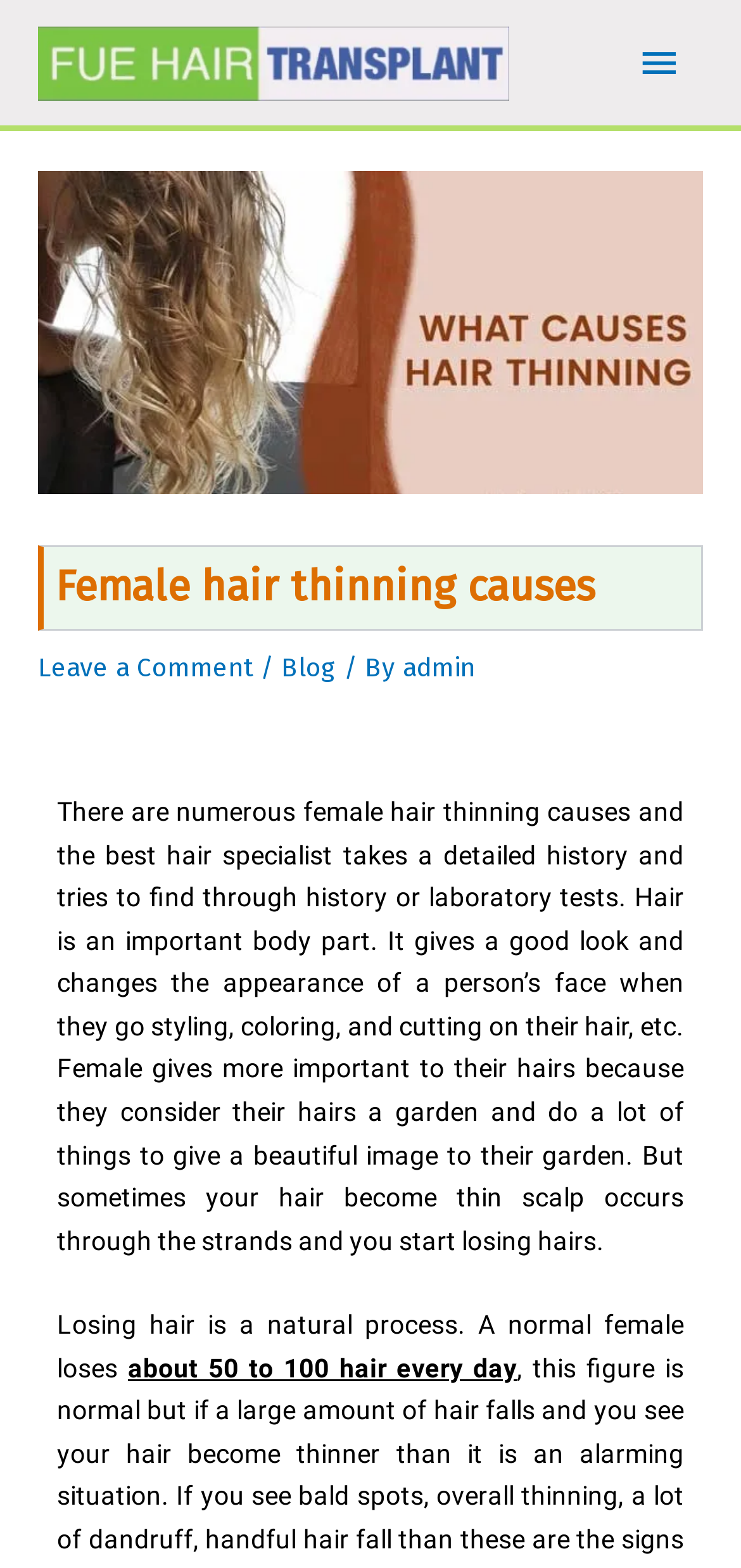What is the role of a hair specialist according to the webpage?
Using the image, answer in one word or phrase.

To take detailed history and find causes